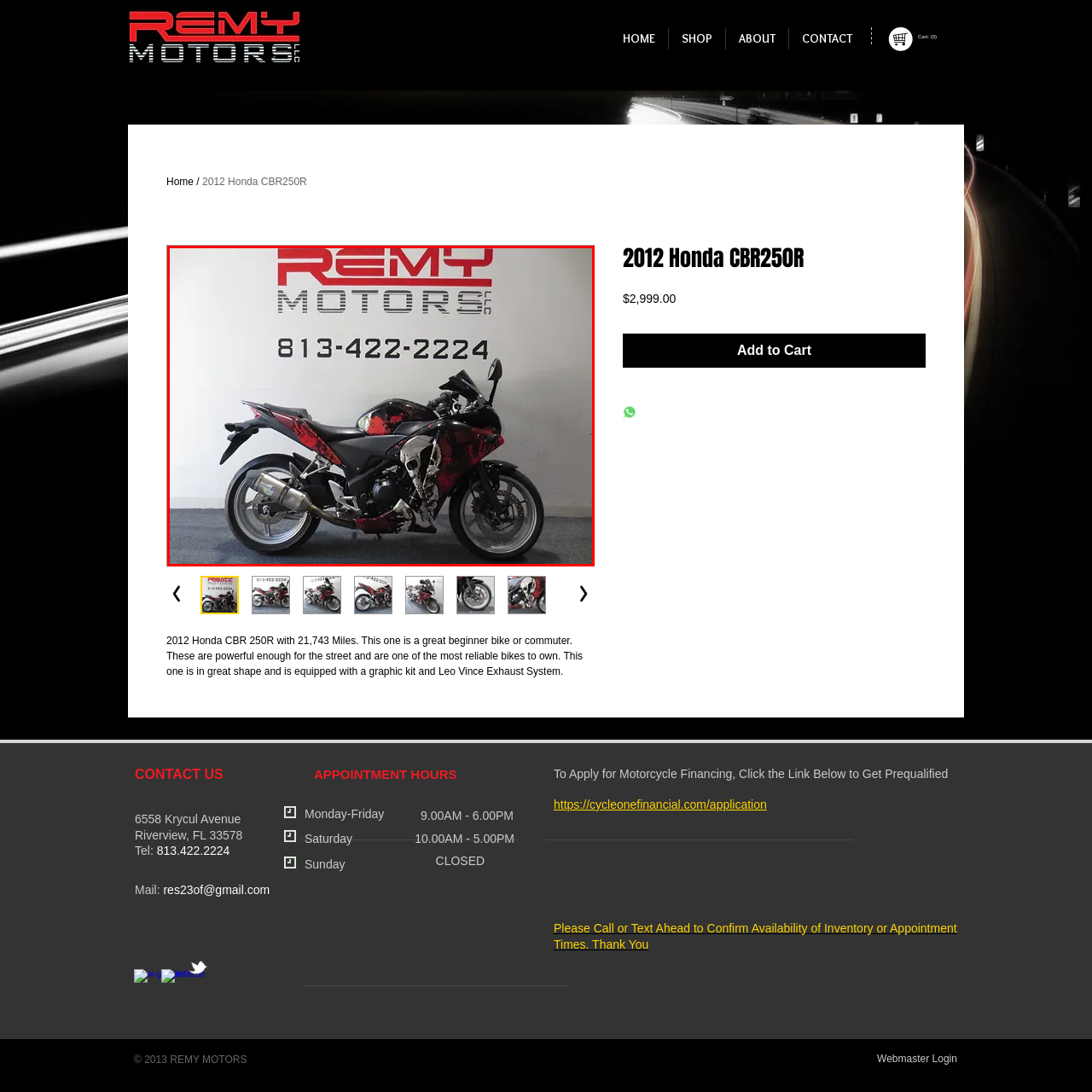Examine the image within the red boundary and respond with a single word or phrase to the question:
What is the logo on the white wall?

Remy Motors